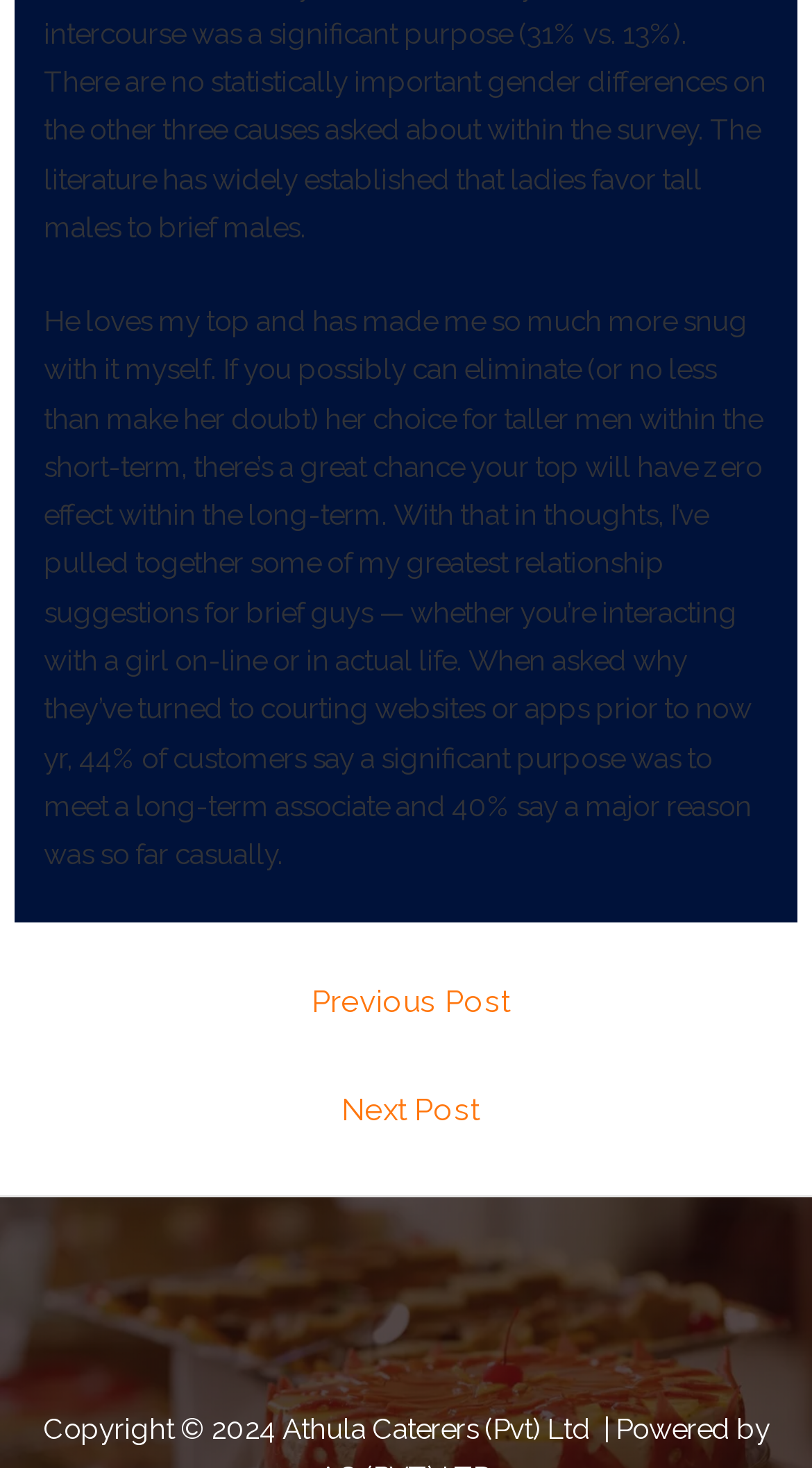Using the description "James Parker", locate and provide the bounding box of the UI element.

None